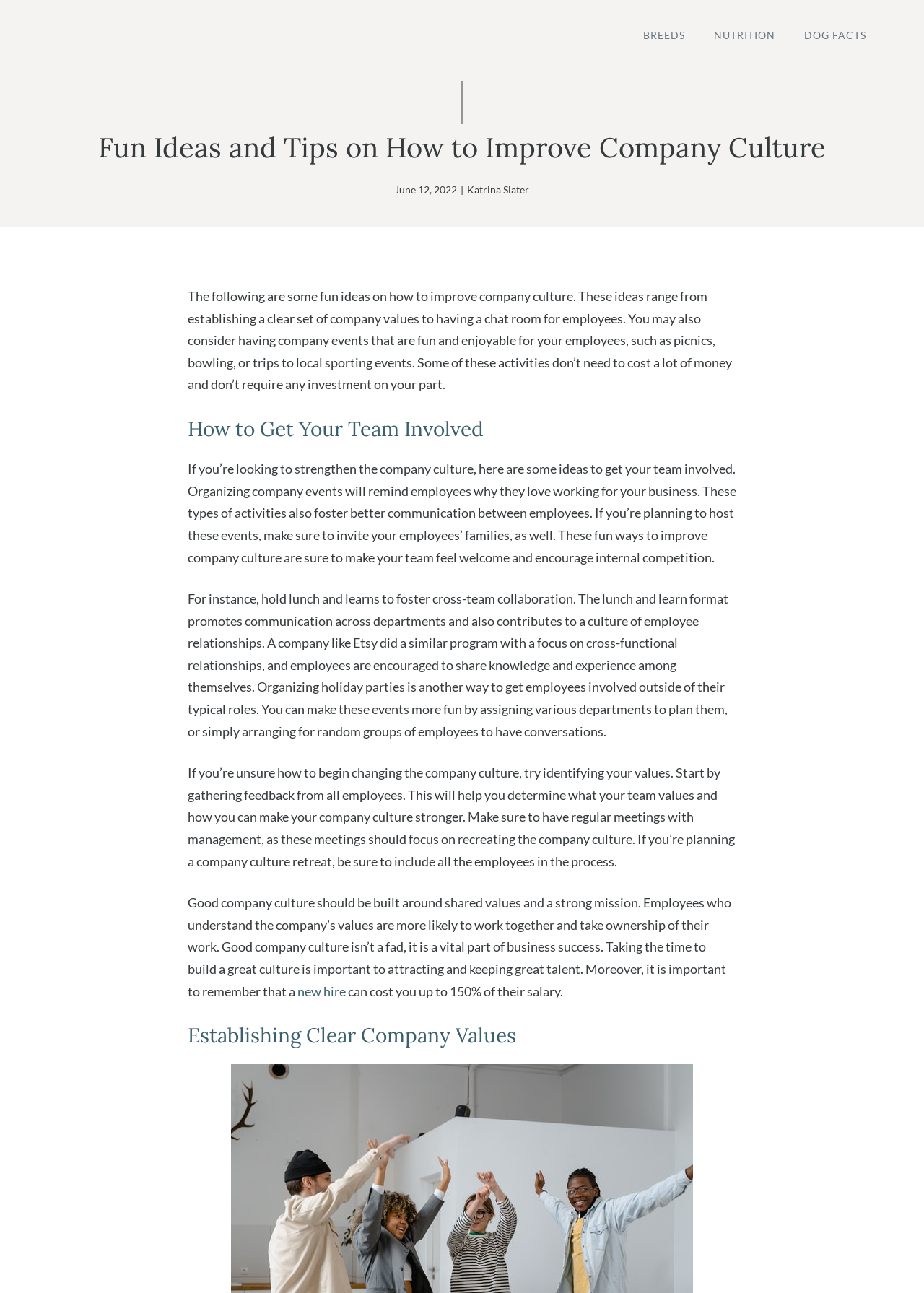What is the purpose of holding lunch and learns?
Please provide a single word or phrase based on the screenshot.

Foster cross-team collaboration